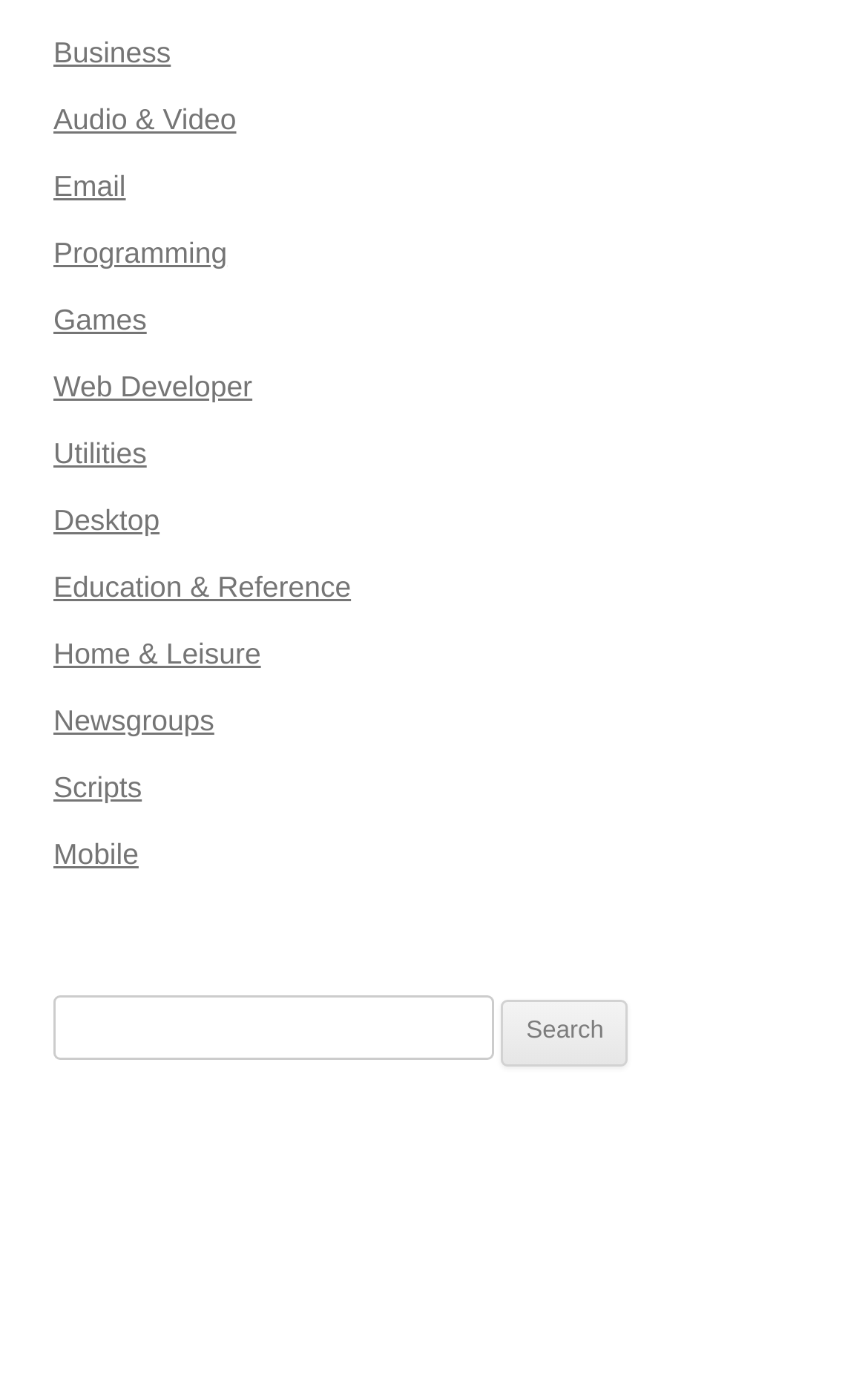Select the bounding box coordinates of the element I need to click to carry out the following instruction: "Enter text in the search box".

[0.062, 0.72, 0.568, 0.767]